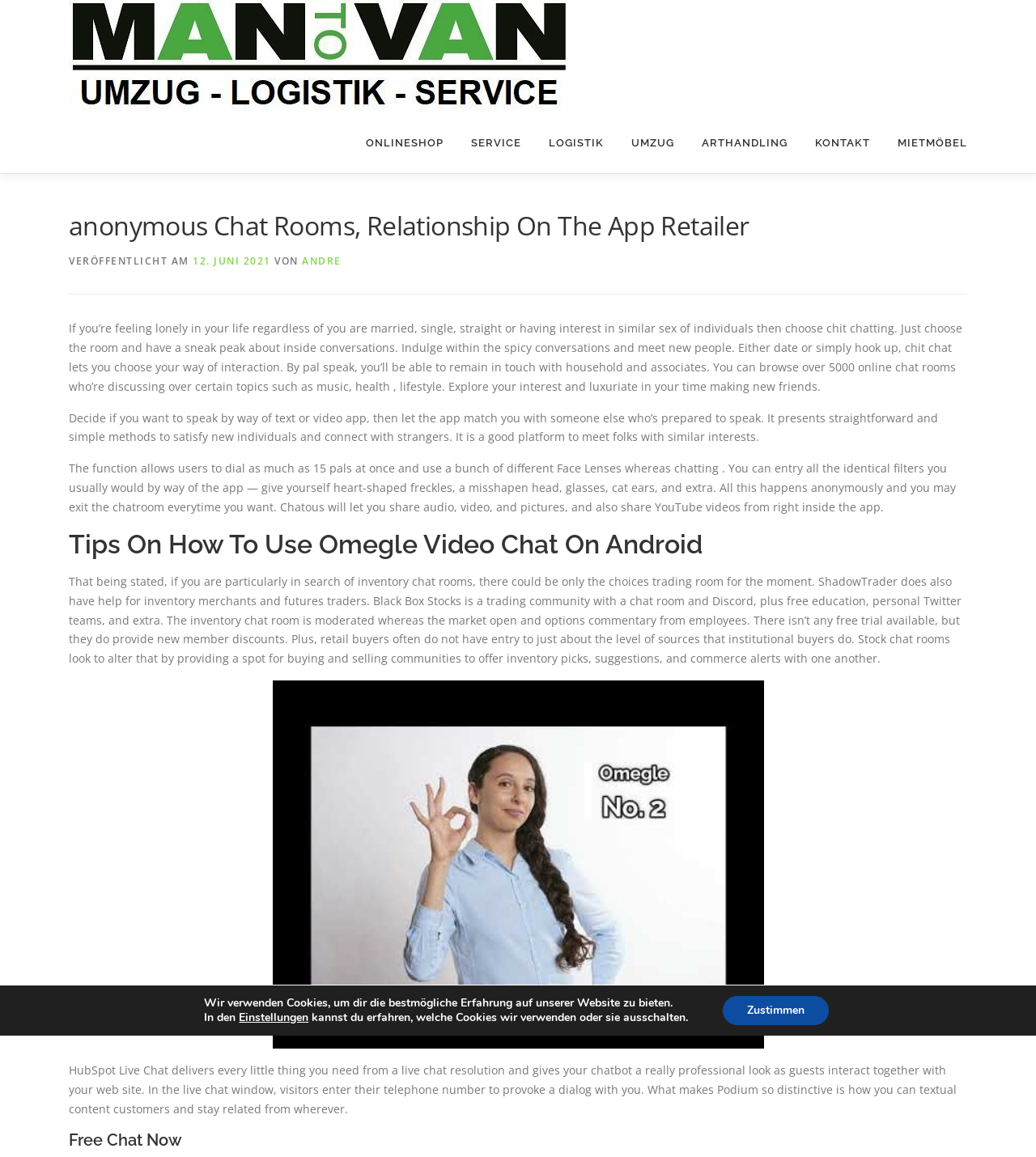Use a single word or phrase to answer the question:
What is the name of the live chat solution that gives a professional look?

HubSpot Live Chat